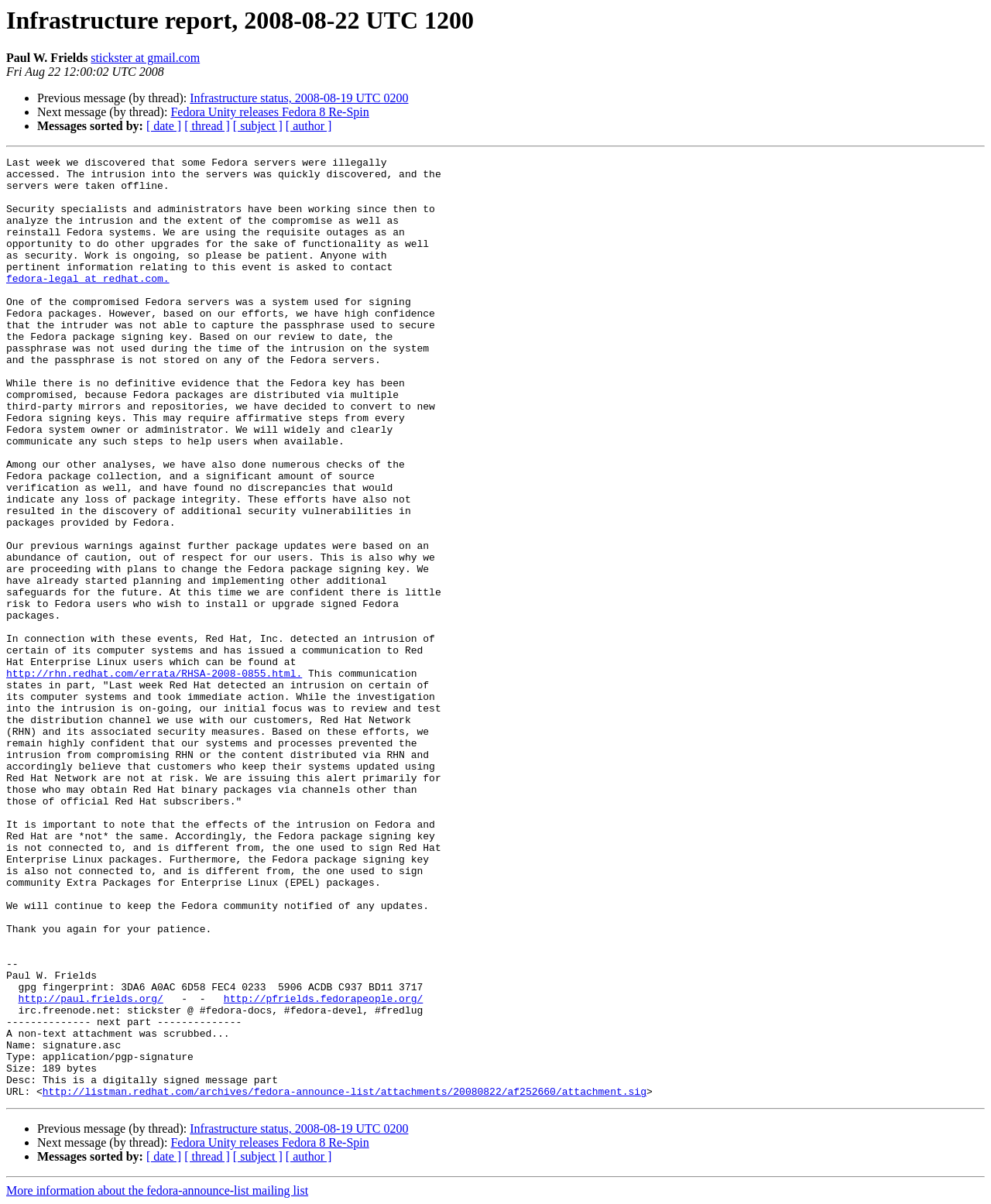What is the subject of the report?
Examine the image and provide an in-depth answer to the question.

The subject of the report is mentioned at the top of the page, where it says 'Infrastructure report, 2008-08-22 UTC 1200'.